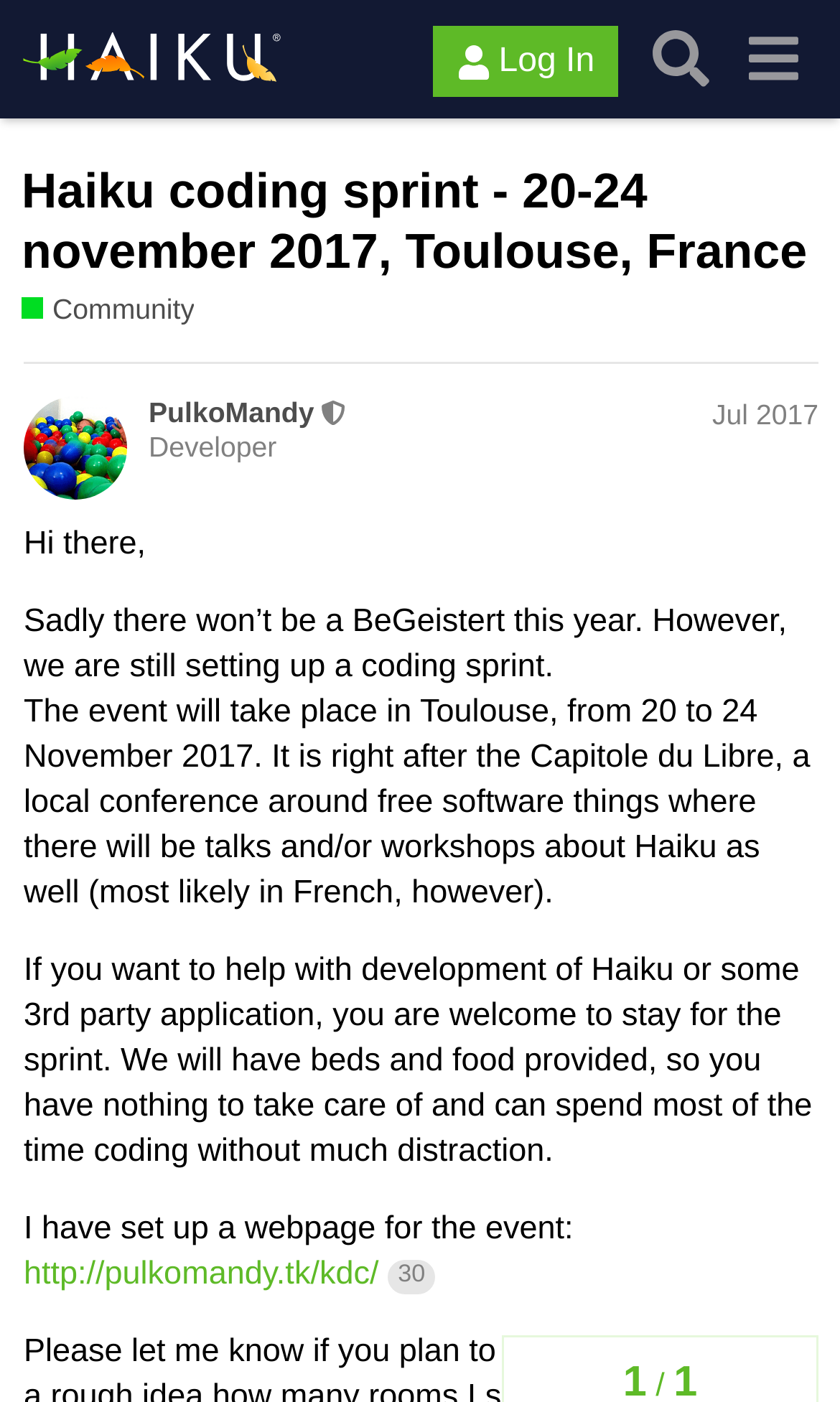Identify the bounding box coordinates for the UI element mentioned here: "alt="Haiku Community"". Provide the coordinates as four float values between 0 and 1, i.e., [left, top, right, bottom].

[0.026, 0.015, 0.338, 0.07]